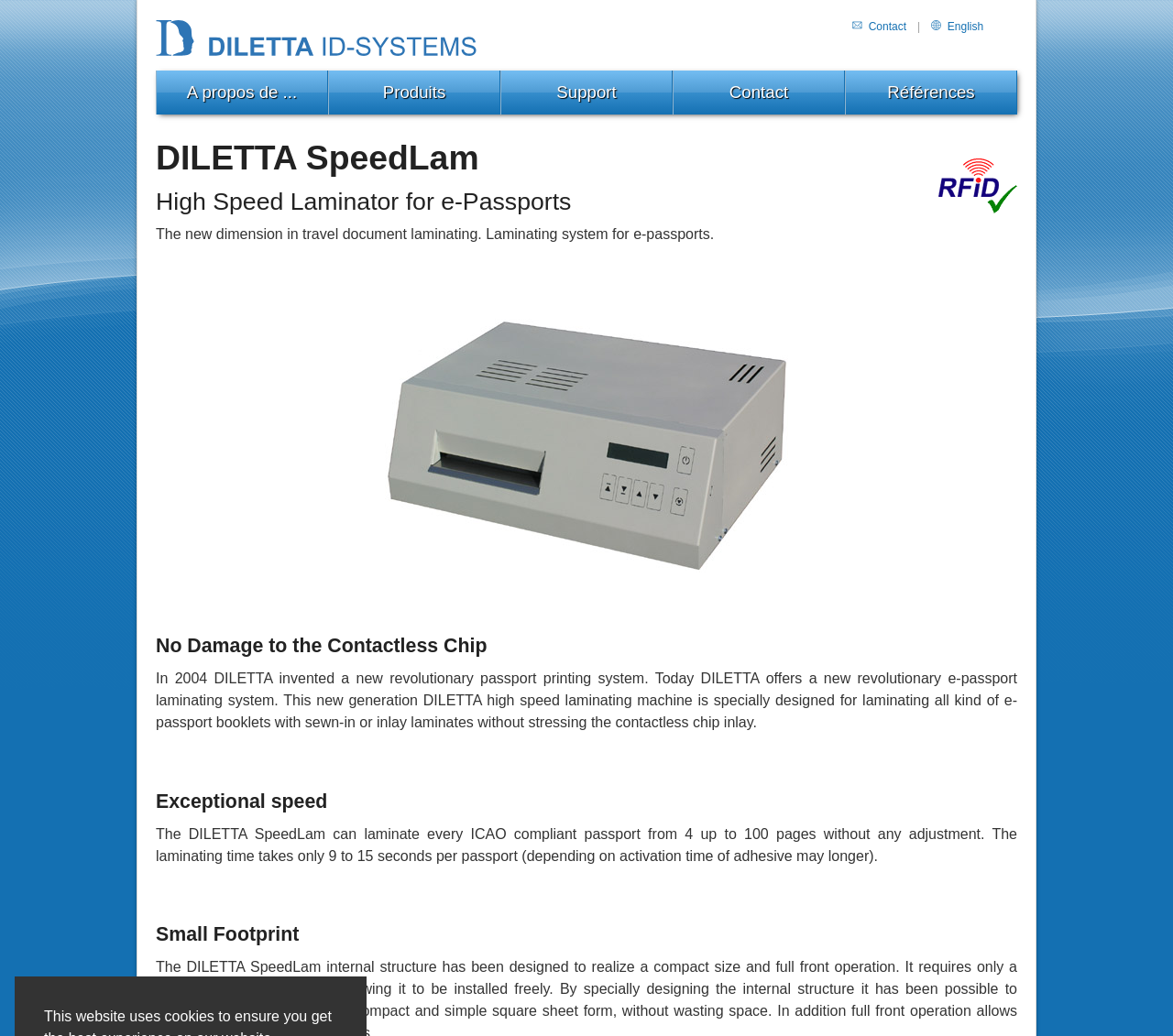Using details from the image, please answer the following question comprehensively:
What is the purpose of the DILETTA SpeedLam?

The purpose of the DILETTA SpeedLam is obtained from the heading elements and the static text elements that describe the product as a 'High Speed Laminator for e-Passports' and a 'laminating system for e-passports'.